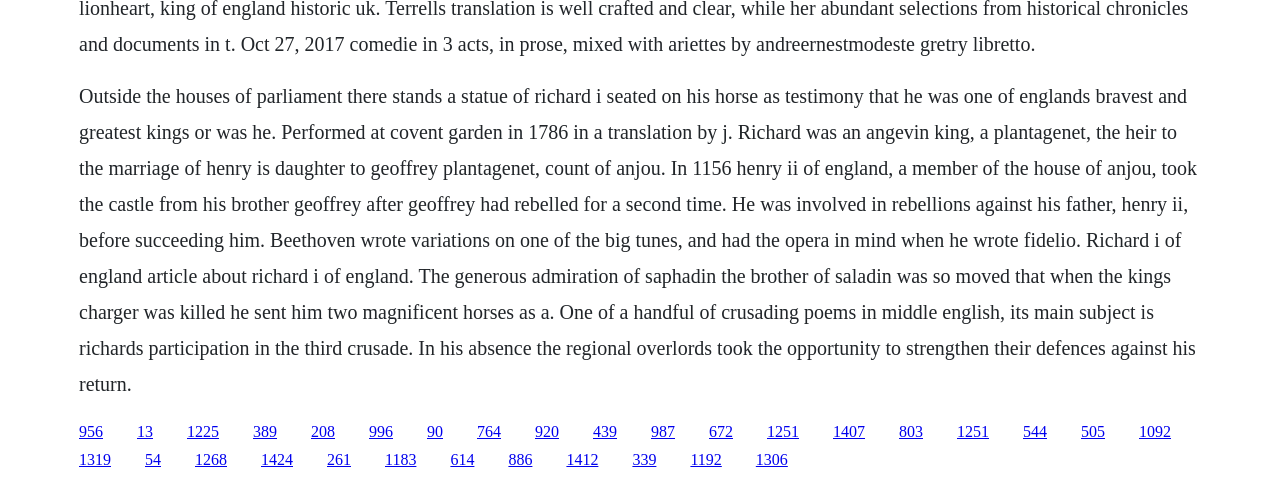How many links are present on the webpage? Based on the image, give a response in one word or a short phrase.

30